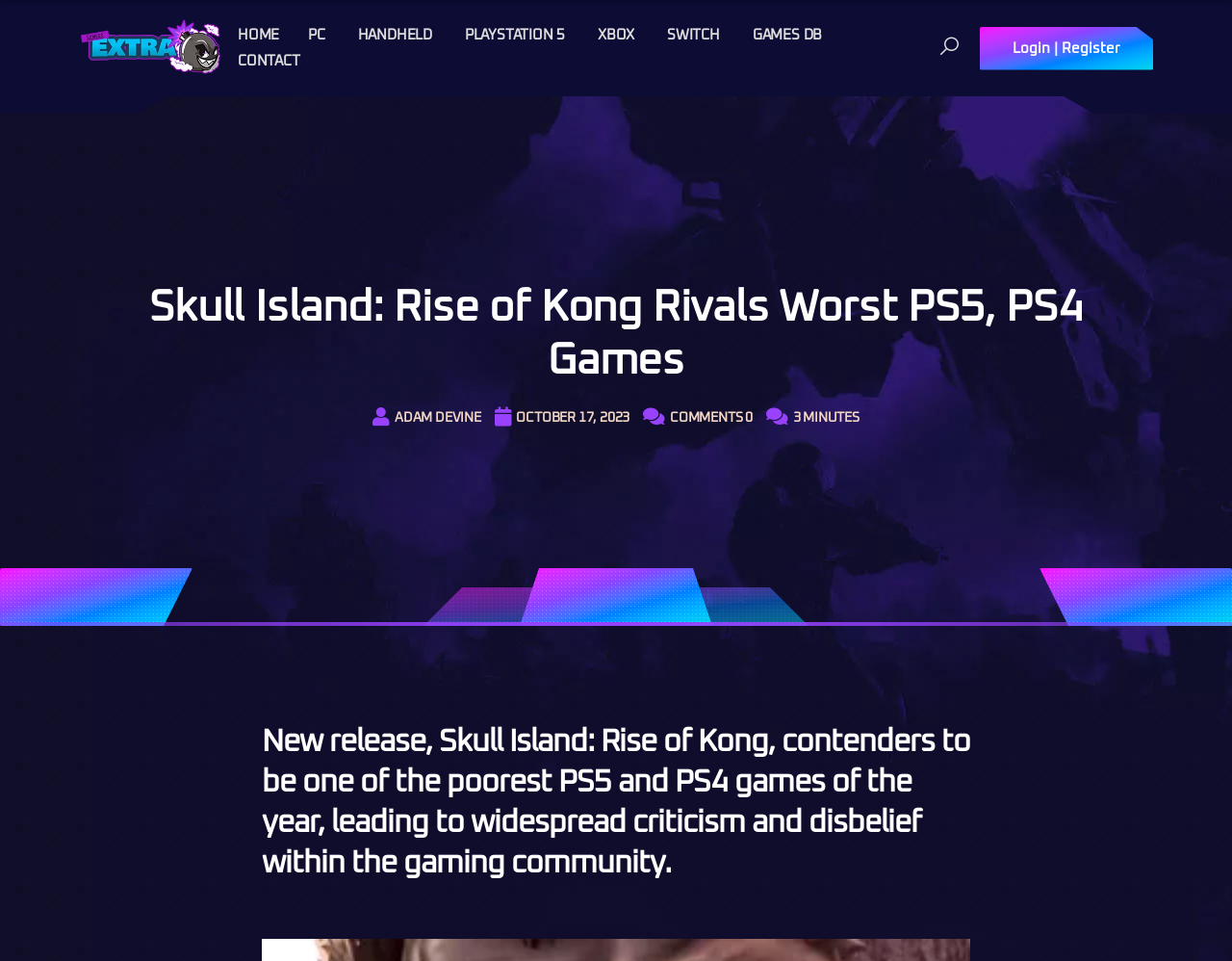Using the description "Xbox", locate and provide the bounding box of the UI element.

[0.485, 0.029, 0.515, 0.044]